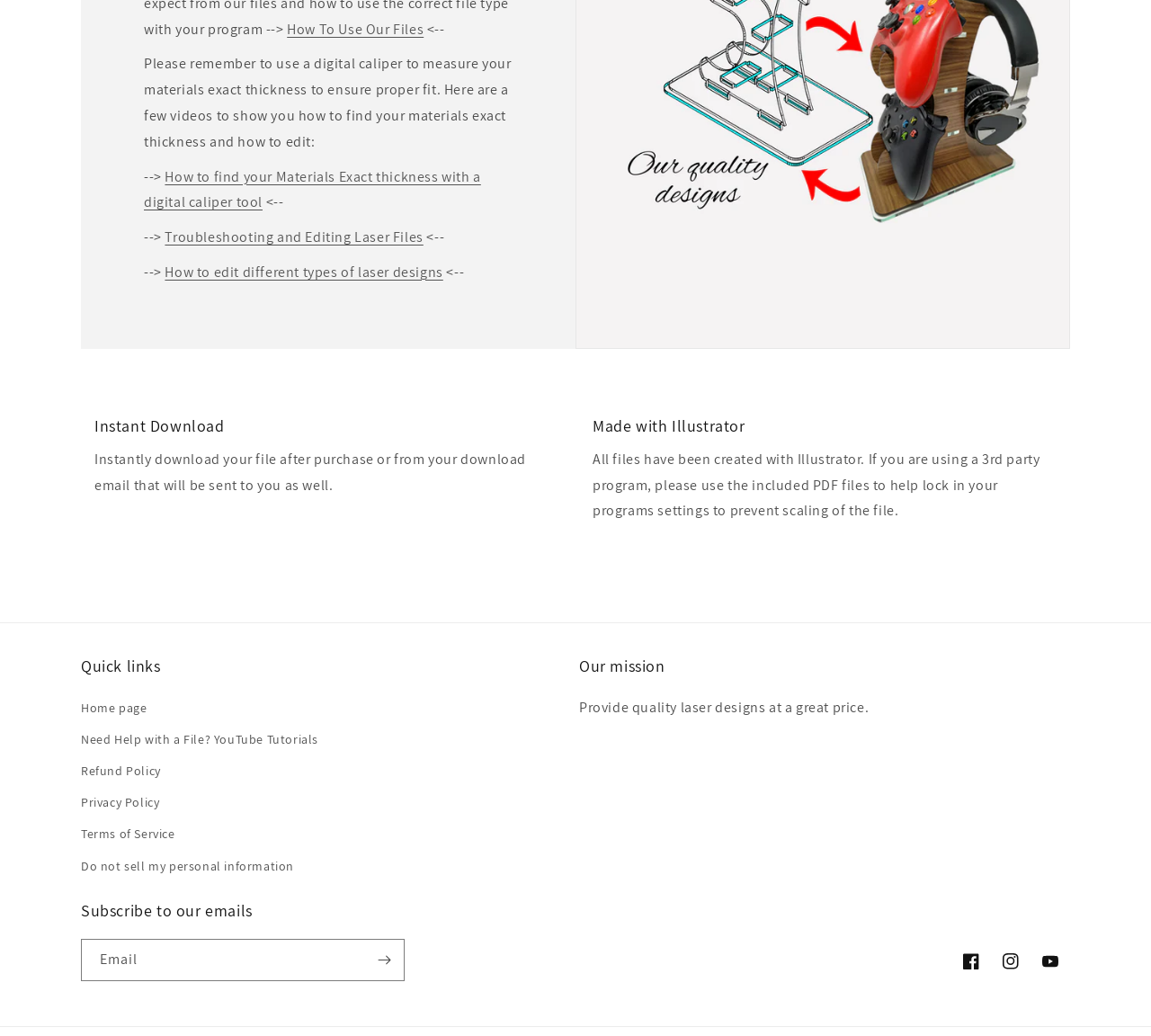How can users stay updated with the website?
Examine the image and provide an in-depth answer to the question.

The webpage provides a section to 'Subscribe to our emails' which suggests that users can stay updated with the website by subscribing to their email newsletter.